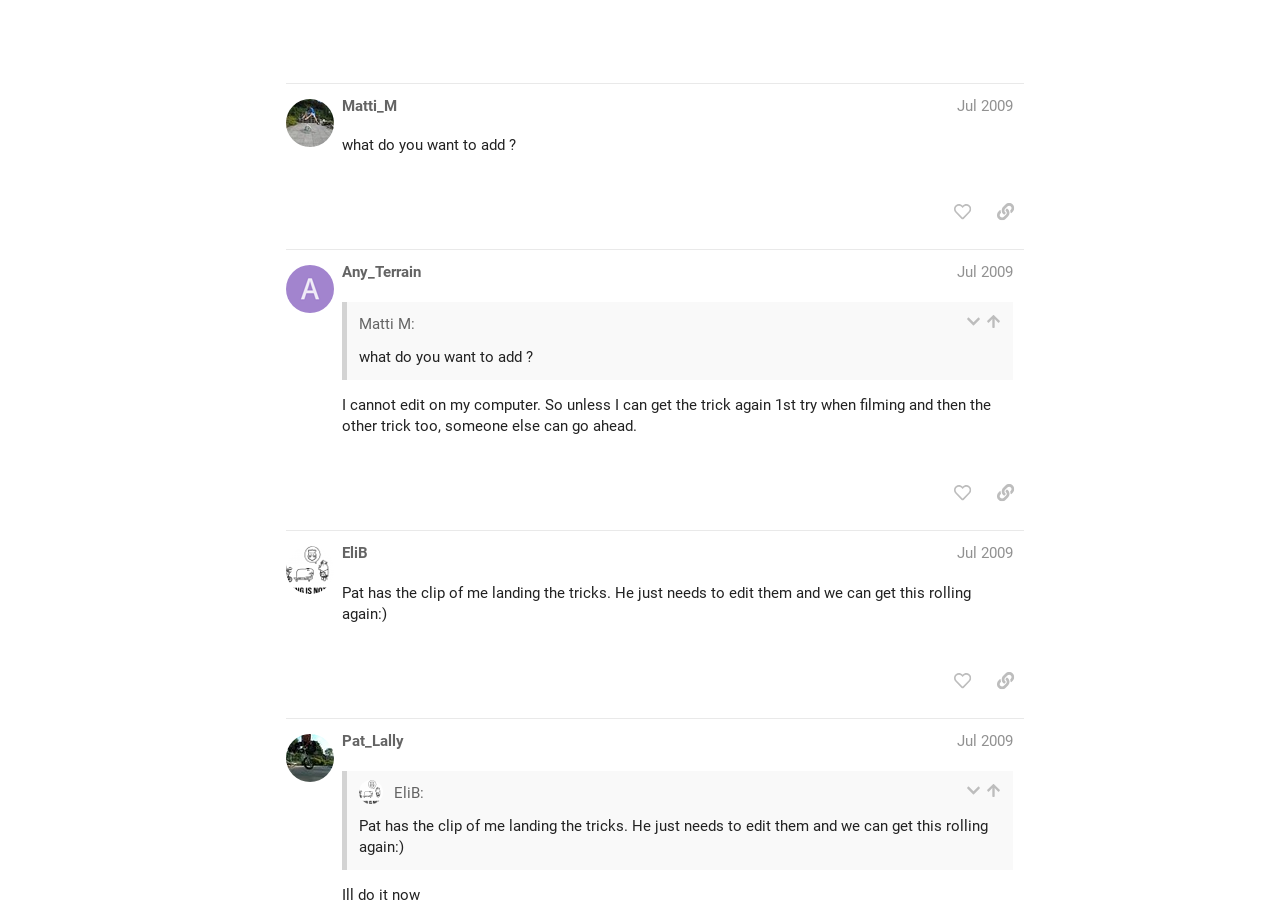Provide a thorough and detailed response to the question by examining the image: 
How many categories are there in the sidebar?

I counted the number of links in the sidebar with the label 'Categories', and there are nine of them, namely Unicycles and Equipment, General, Videos, Riding Advice, Events, Trading Post, and All categories.